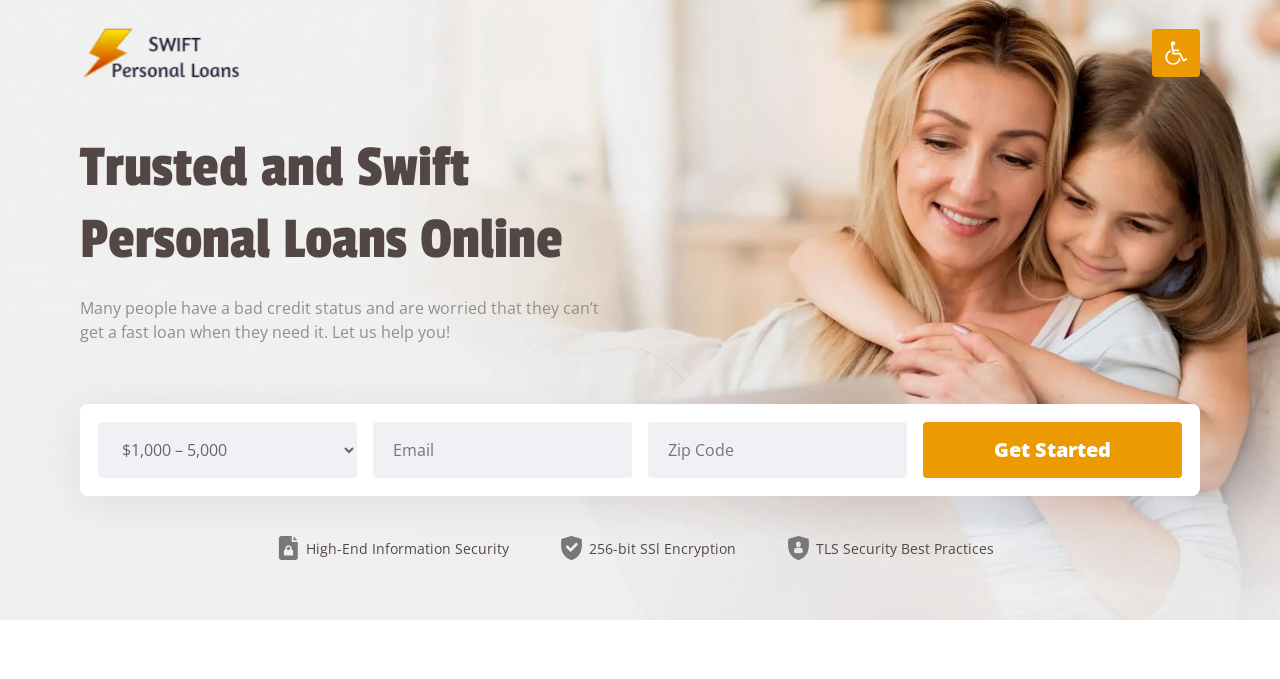What type of security is mentioned on the webpage?
Based on the image, give a concise answer in the form of a single word or short phrase.

256-bit SSL Encryption TLS